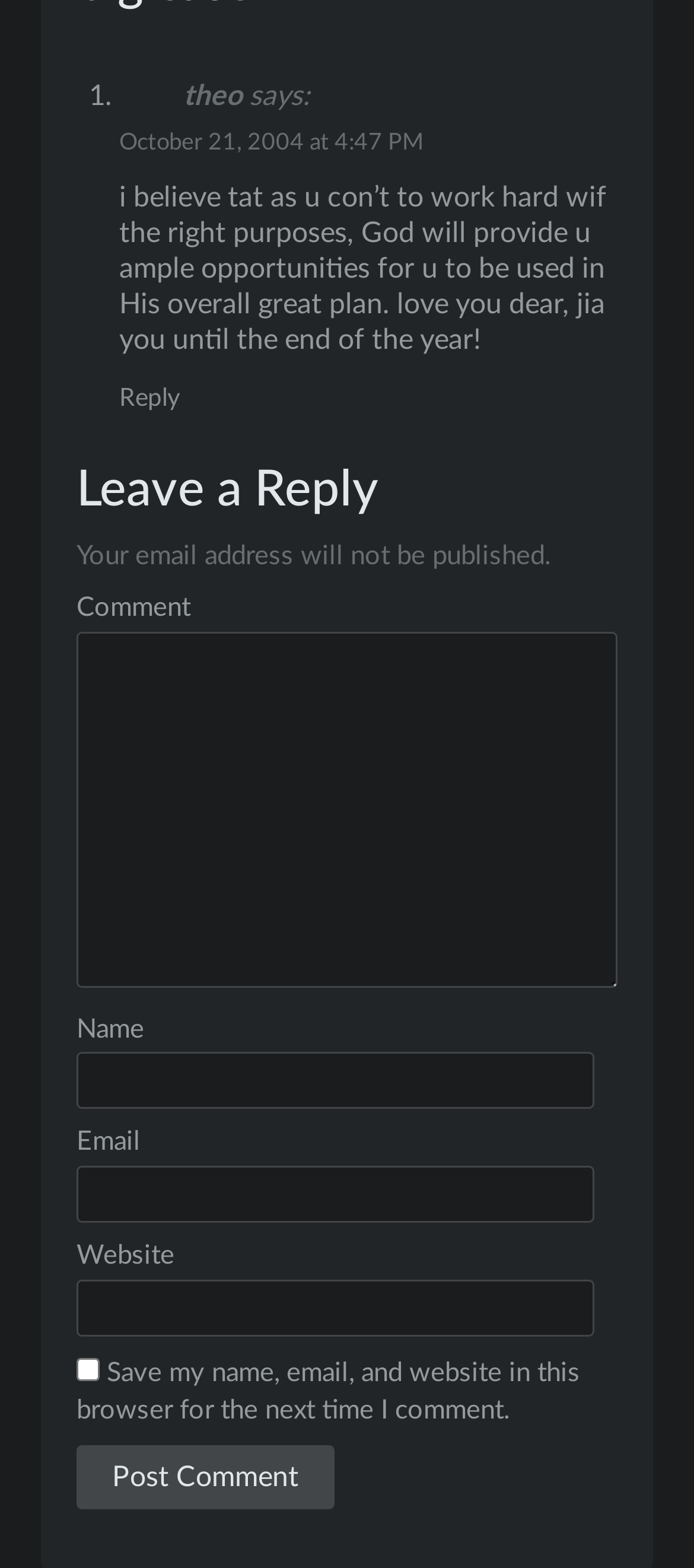Using the information from the screenshot, answer the following question thoroughly:
What is the purpose of the checkbox?

The purpose of the checkbox is to save the commenter's name, email, and website in the browser for the next time they comment, as indicated by the checkbox element with the text 'Save my name, email, and website in this browser for the next time I comment'.